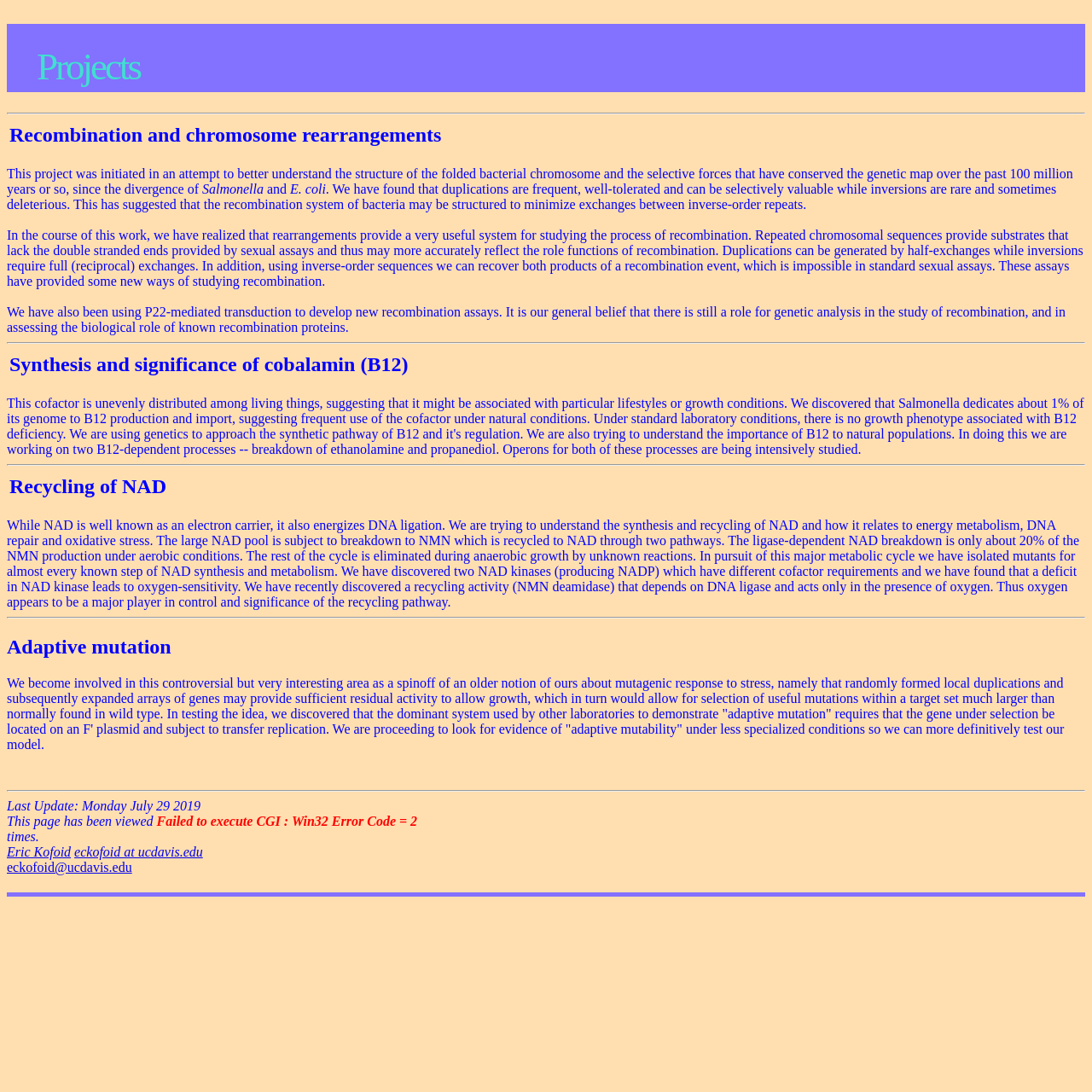For the following element description, predict the bounding box coordinates in the format (top-left x, top-left y, bottom-right x, bottom-right y). All values should be floating point numbers between 0 and 1. Description: eckofoid at ucdavis.edu

[0.068, 0.773, 0.186, 0.786]